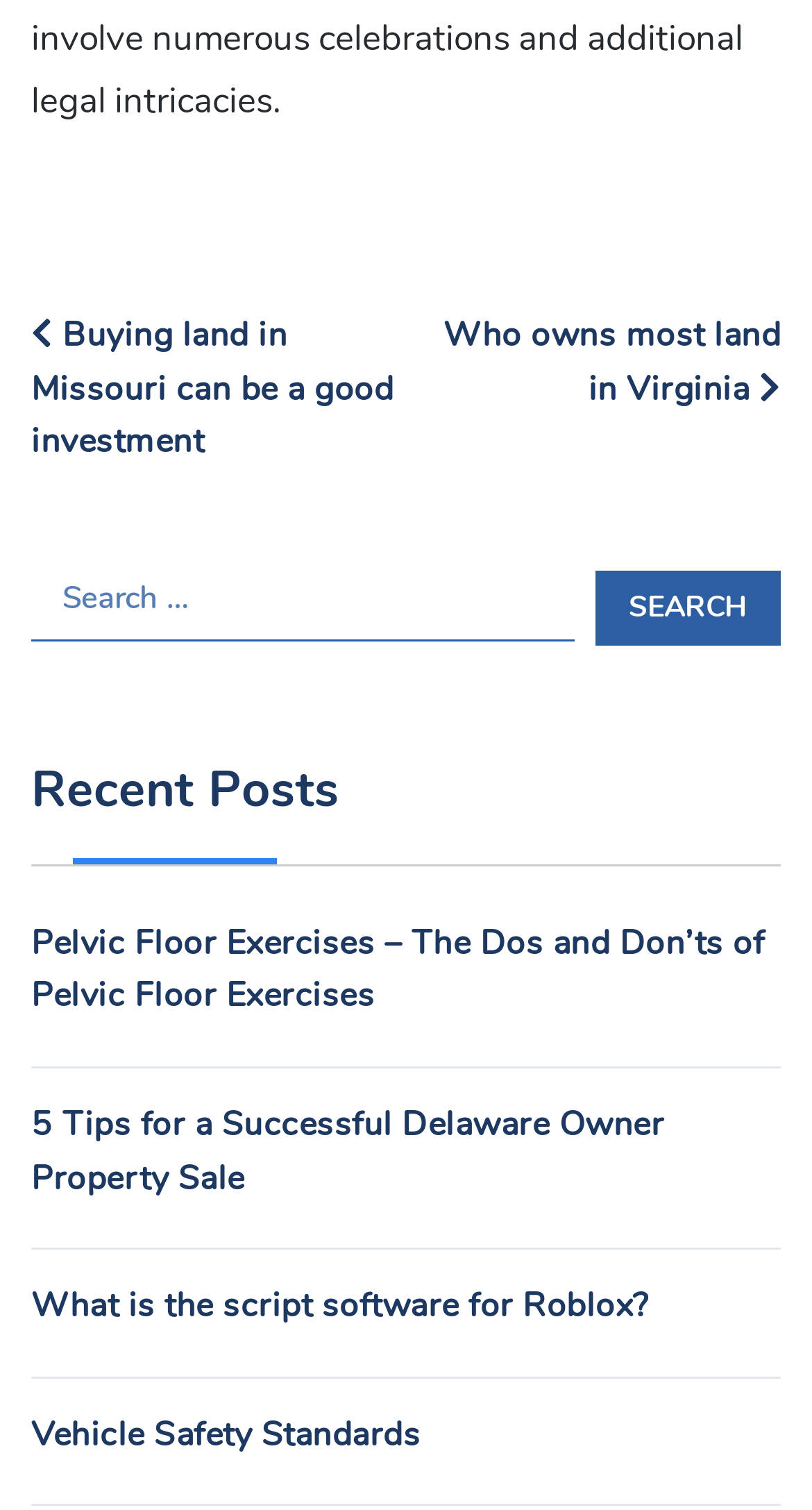Please specify the coordinates of the bounding box for the element that should be clicked to carry out this instruction: "Search for land investment". The coordinates must be four float numbers between 0 and 1, formatted as [left, top, right, bottom].

[0.038, 0.369, 0.708, 0.424]